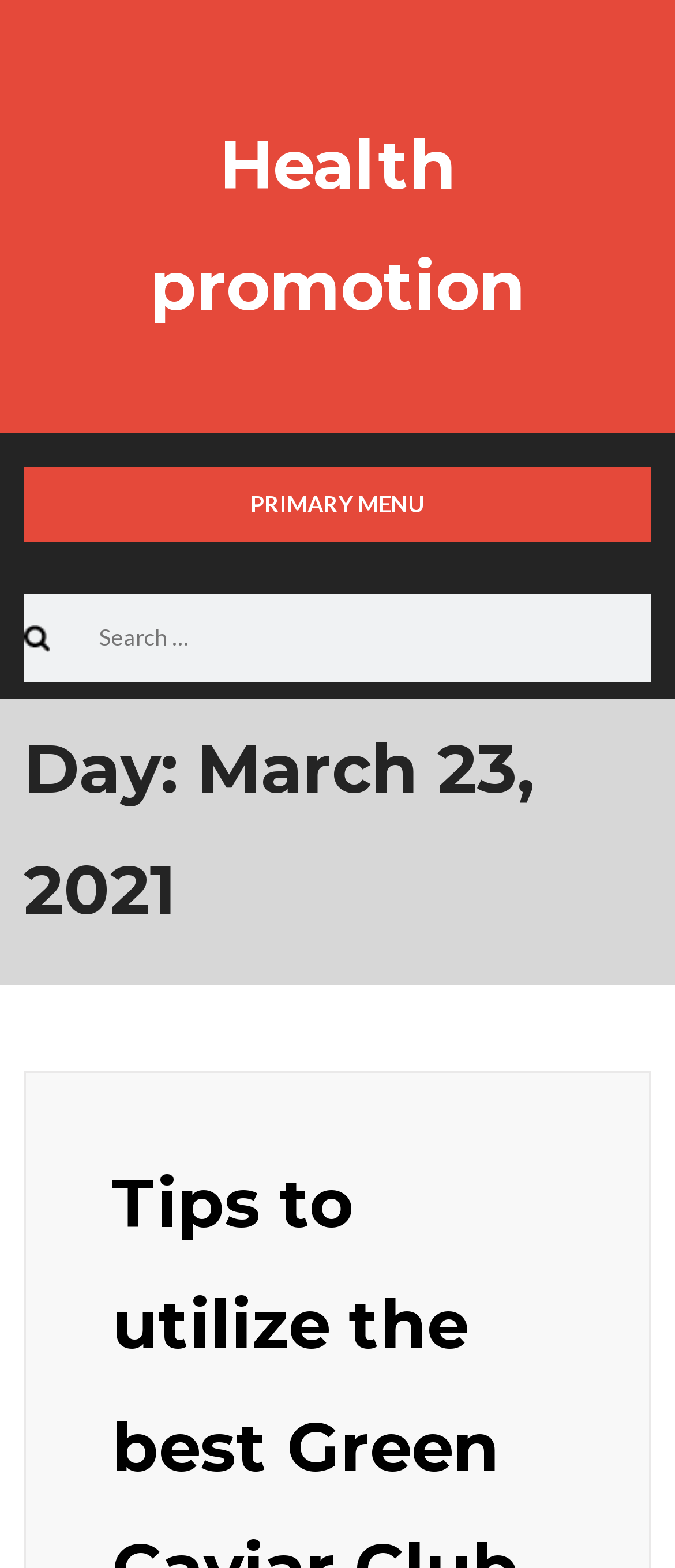With reference to the image, please provide a detailed answer to the following question: What is the position of the search box?

I determined the position of the search box by comparing the y1 and y2 coordinates of the search box and the menu button. The search box has a higher y1 and y2 value, indicating it is below the menu.